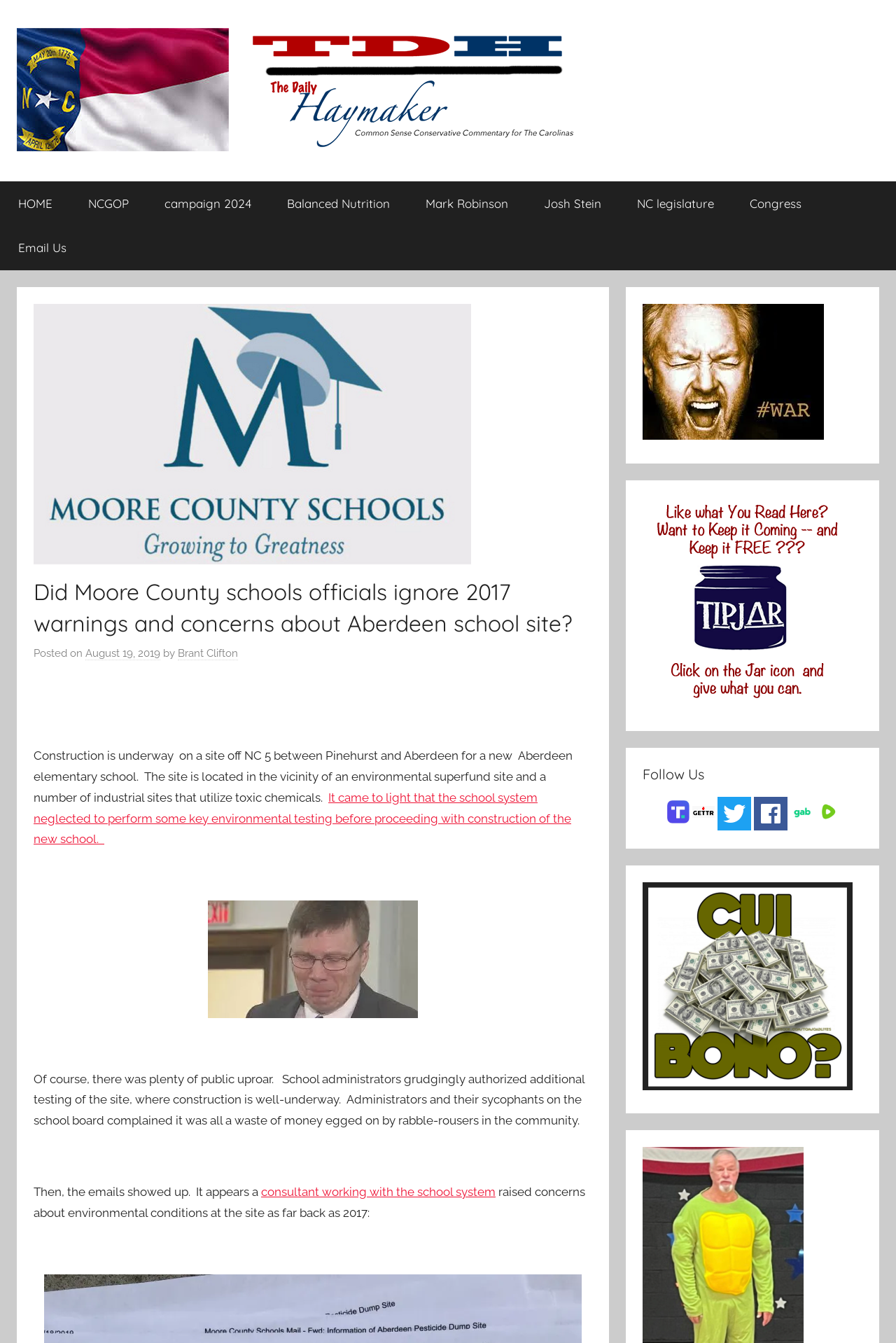Locate the bounding box coordinates of the element you need to click to accomplish the task described by this instruction: "Click on the 'Email Us' link".

[0.0, 0.168, 0.094, 0.201]